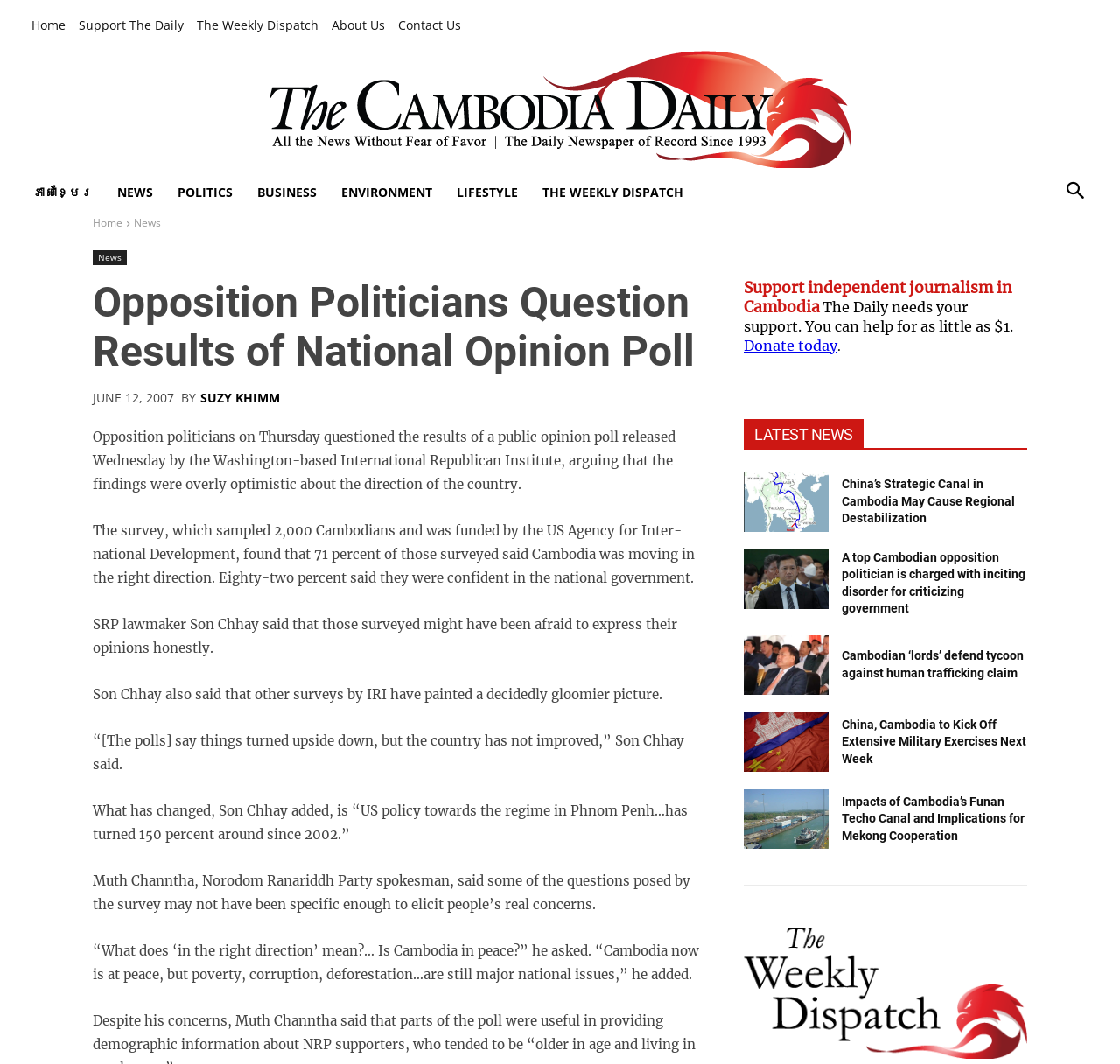What is the name of the party spokesman quoted in the article?
Please give a well-detailed answer to the question.

I determined the answer by reading the text of the main article, which quotes Muth Channtha, the spokesman for the Norodom Ranariddh Party.